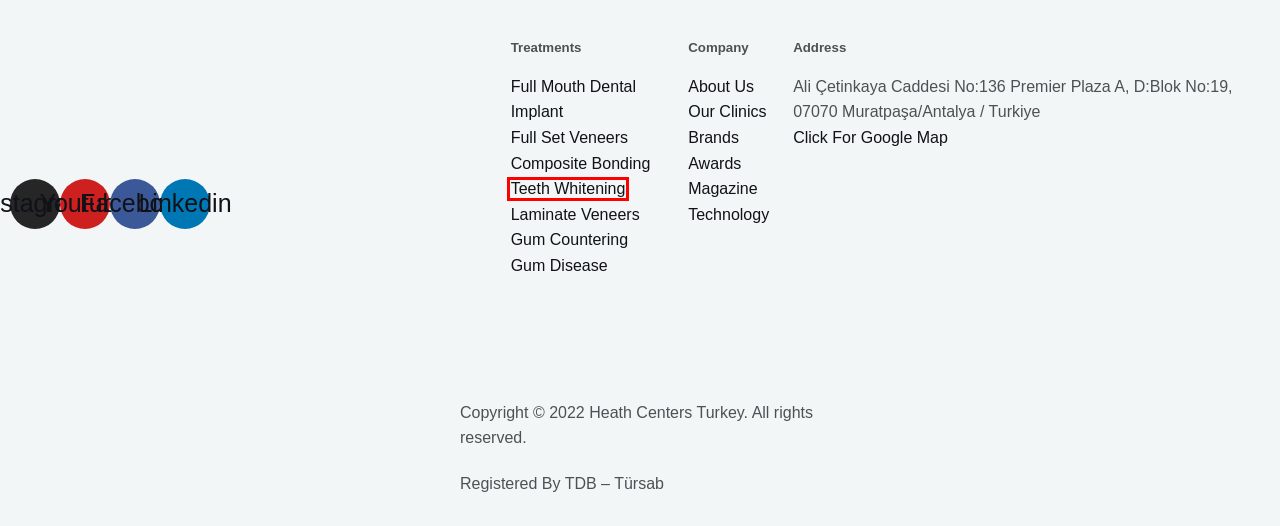Examine the screenshot of a webpage with a red rectangle bounding box. Select the most accurate webpage description that matches the new webpage after clicking the element within the bounding box. Here are the candidates:
A. How Much Do Veneers Cost in Turkey l Veneers in Turkey l HCT
B. Technology - Health Centers Turkey
C. Gum Contouring in Turkey
D. Teeth Whitening in Turkey Benefits - Cost & Reviews
E. Full Mouth Dental Implants in Turkey Package Deals & Cost
F. Laminate (Porcelain) Veneers in Turkey - HCT Dental Clinic
G. Brands - Health Centers Turkey
H. DENTAL IMPLANTS IN TURKEY l HCT Dental Clinic

D